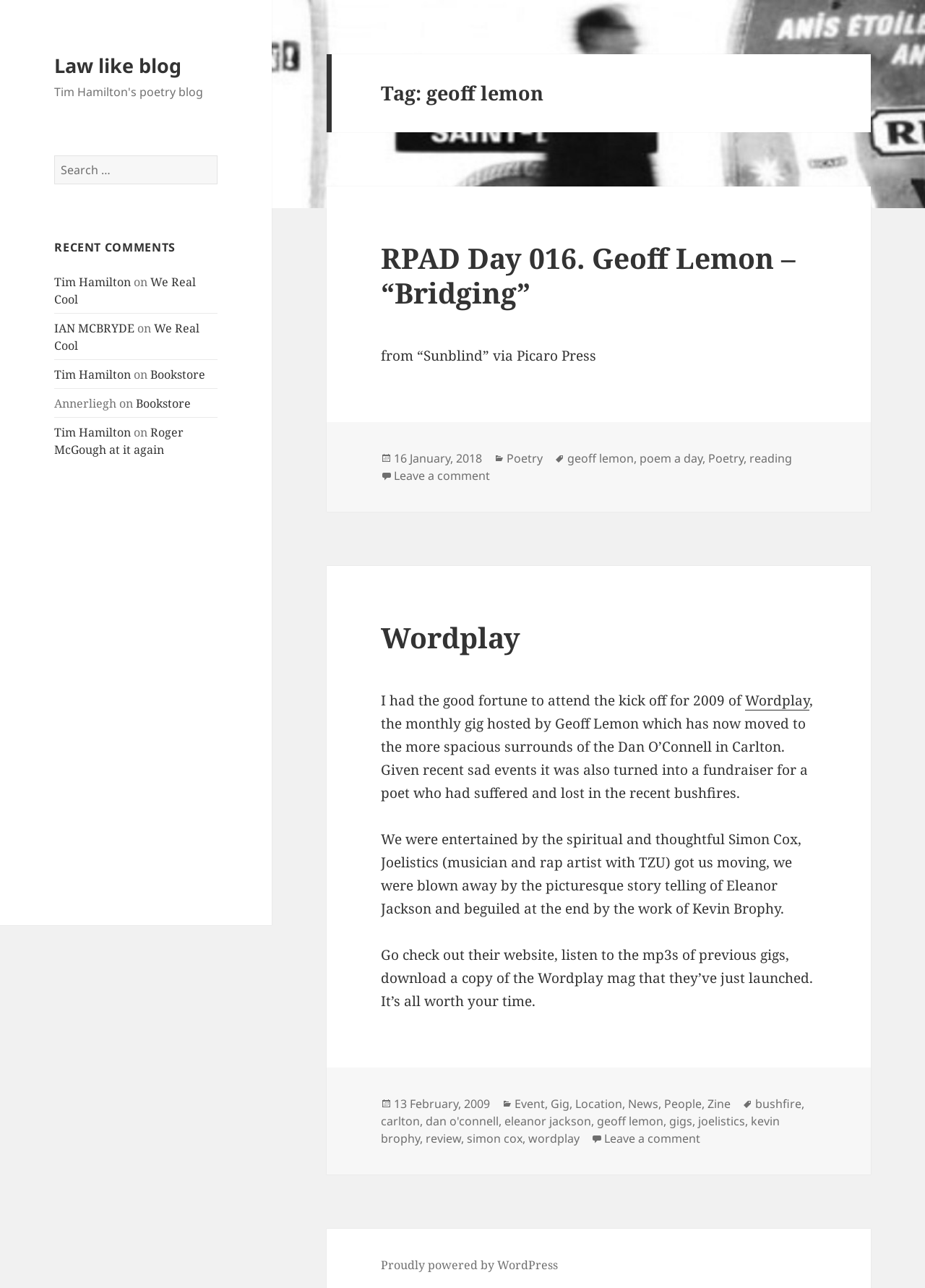Give a one-word or short-phrase answer to the following question: 
What is the name of the poet who suffered and lost in the recent bushfires?

Not specified